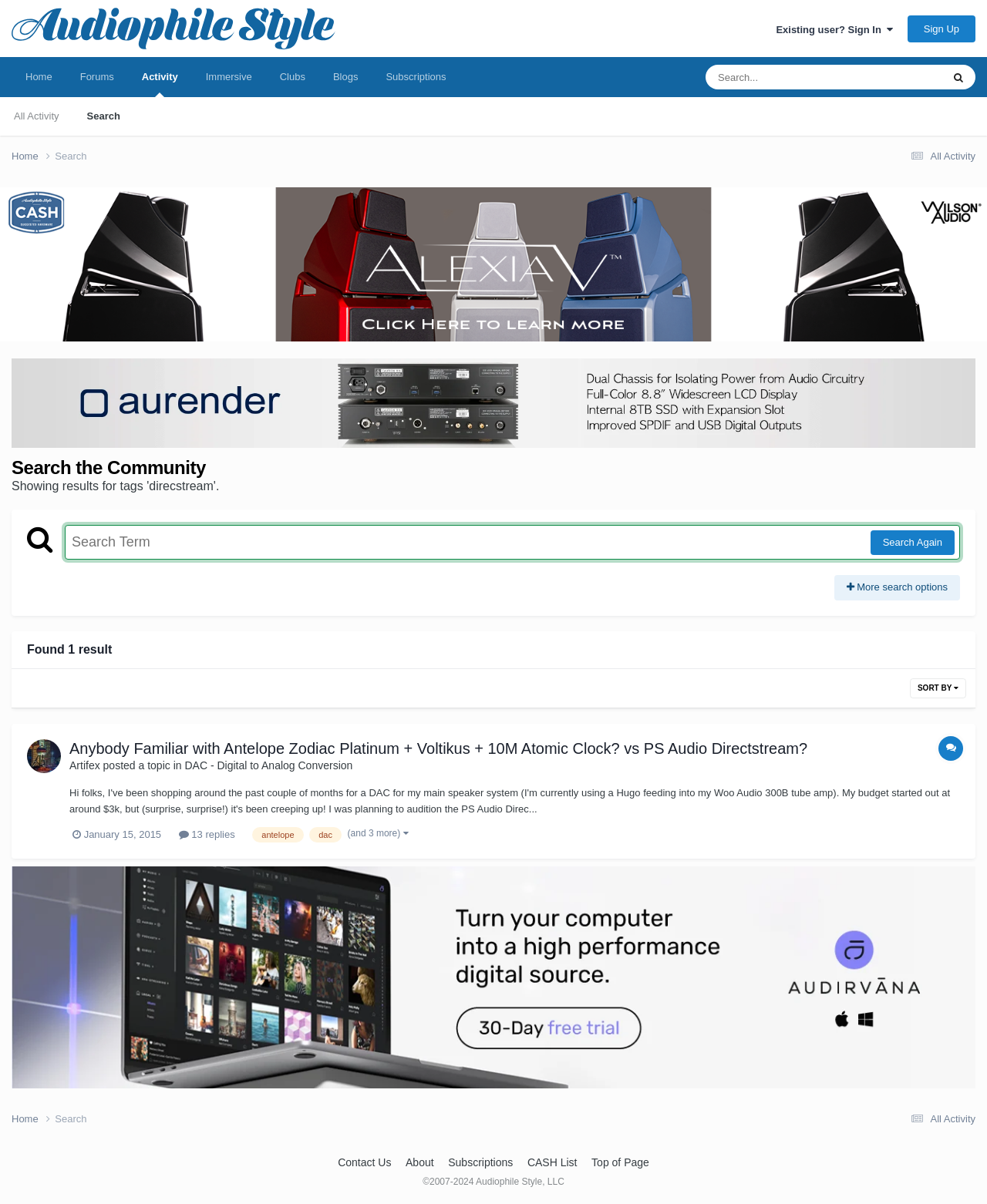Please find the bounding box coordinates of the element that you should click to achieve the following instruction: "View a topic". The coordinates should be presented as four float numbers between 0 and 1: [left, top, right, bottom].

[0.07, 0.614, 0.818, 0.629]